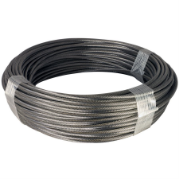Generate an in-depth description of the image.

This image features a coil of 1/8 inch by 100 feet, 1X19 stainless steel cable, ideal for various construction and railing applications. The cable is designed with durability and strength in mind, showcasing a sleek, shiny finish typical of high-quality stainless steel. It is wrapped securely, indicating that it is ready for easy handling and installation. The cable is part of the HandiSwage system, which utilizes fittings that adapt traditional swage techniques for convenient use. This particular length and type are perfect for projects requiring reliable tension and structural integrity, commonly used in cable railing systems.